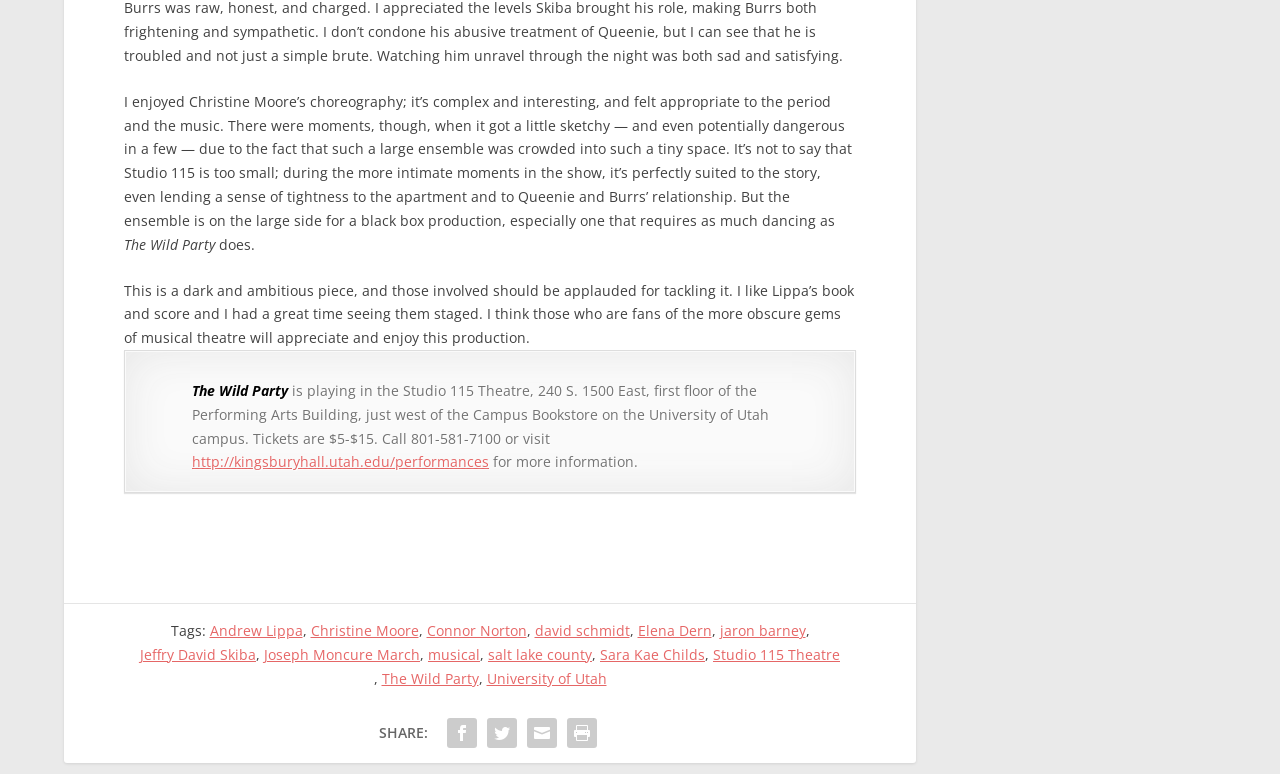Locate the bounding box coordinates of the element's region that should be clicked to carry out the following instruction: "Click the link to visit the performances page". The coordinates need to be four float numbers between 0 and 1, i.e., [left, top, right, bottom].

[0.15, 0.621, 0.382, 0.646]